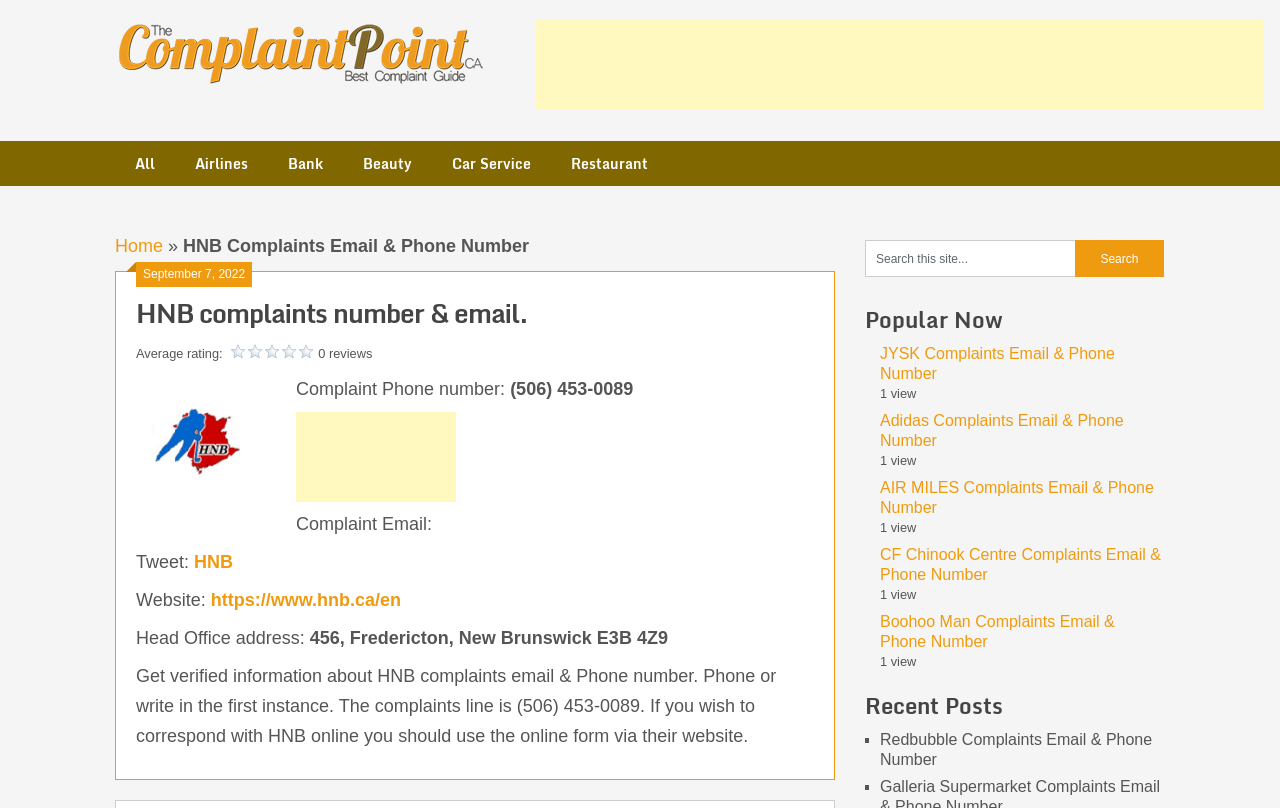Answer the following in one word or a short phrase: 
What is the email address for HNB complaints?

Not provided